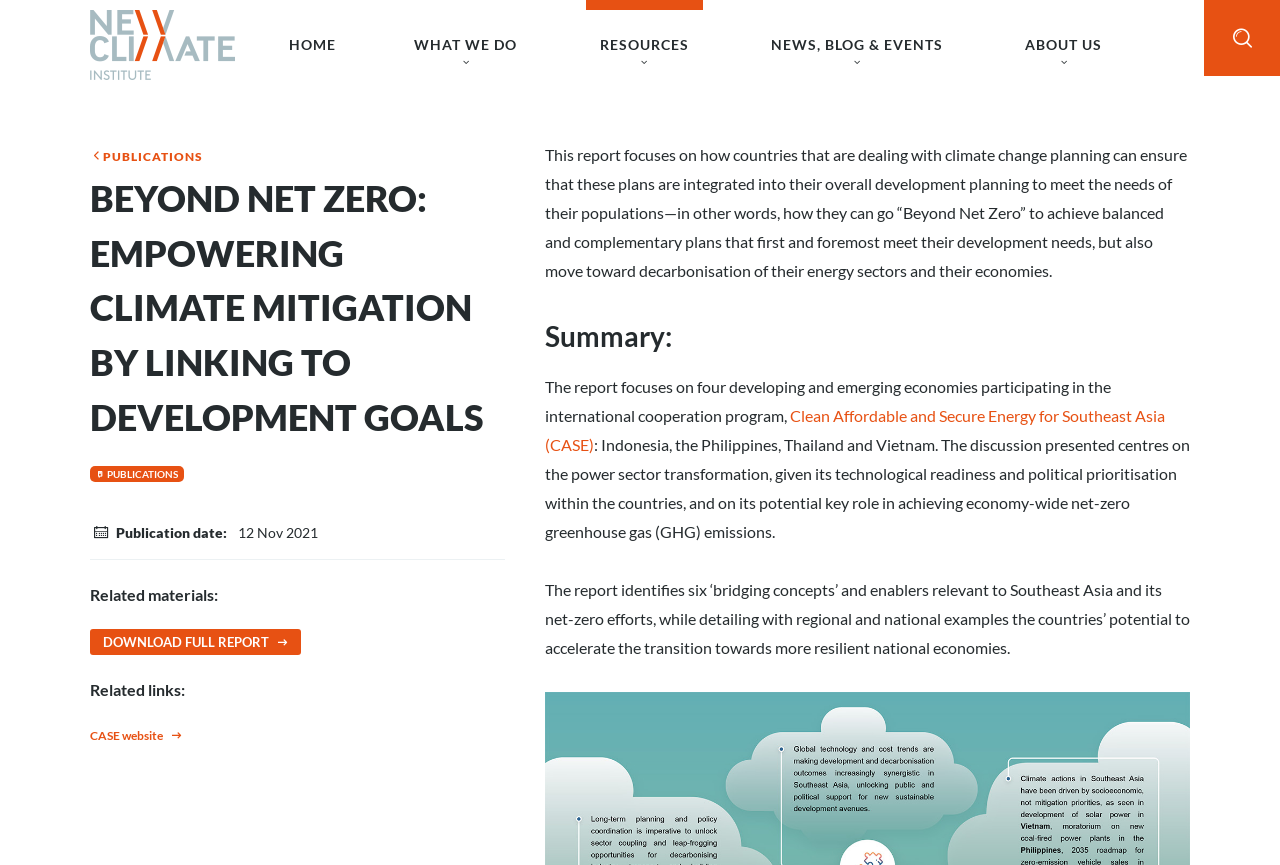Please answer the following question using a single word or phrase: 
What is the title of the report?

Beyond Net Zero